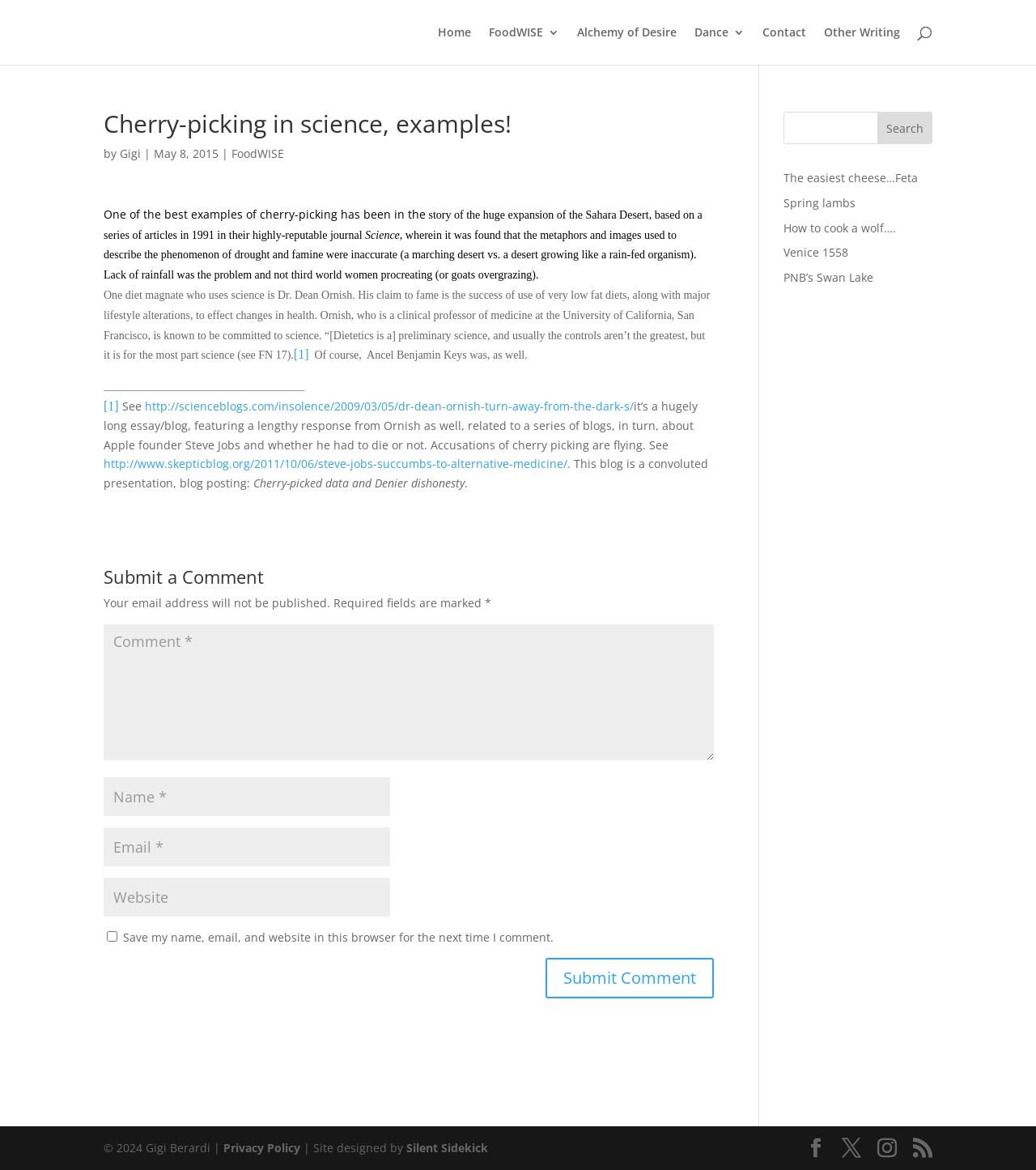Locate the bounding box coordinates of the clickable area to execute the instruction: "Submit a comment". Provide the coordinates as four float numbers between 0 and 1, represented as [left, top, right, bottom].

[0.1, 0.485, 0.689, 0.507]